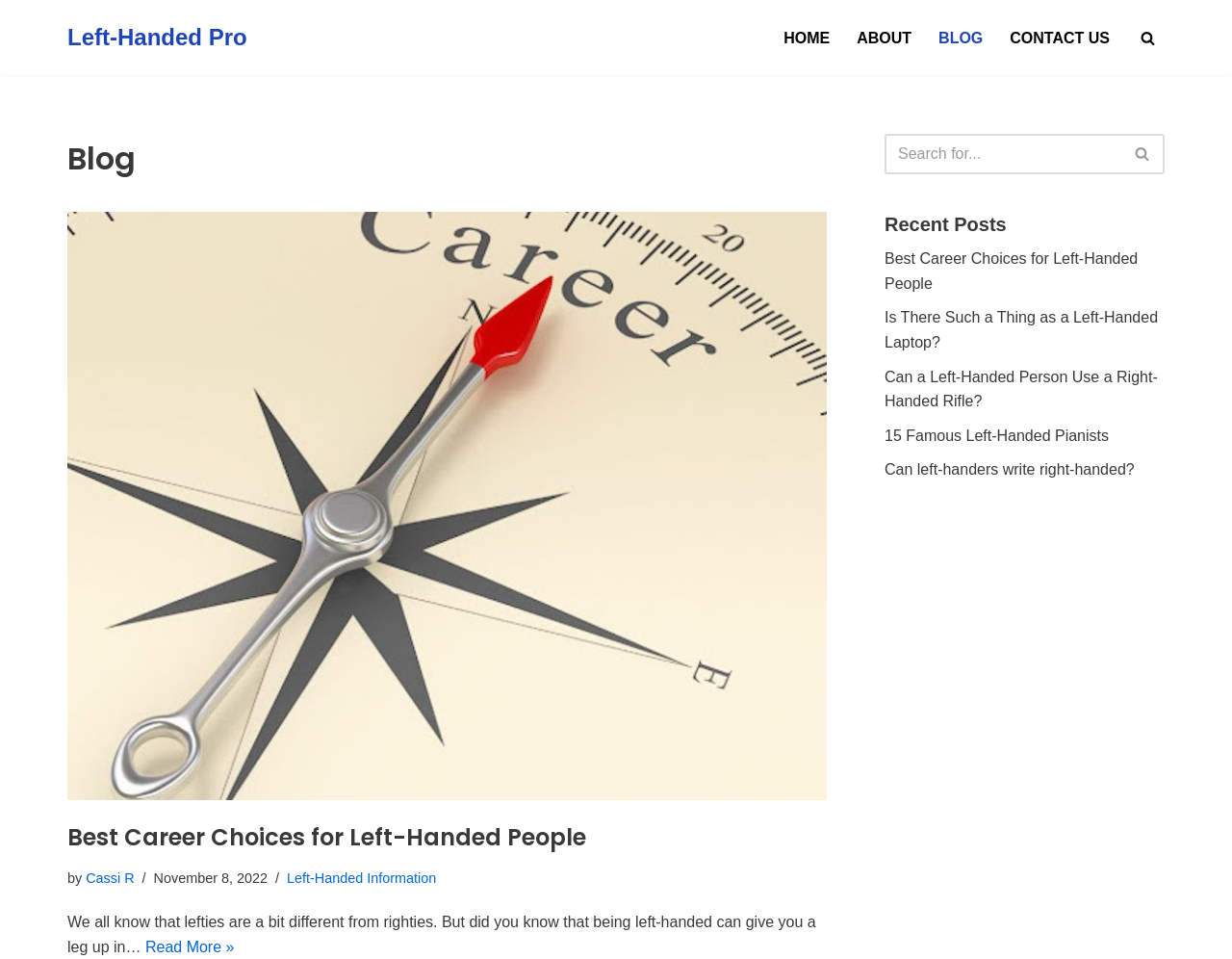Provide your answer to the question using just one word or phrase: What is the title of the first blog post?

Best Career Choices for Left-Handed People